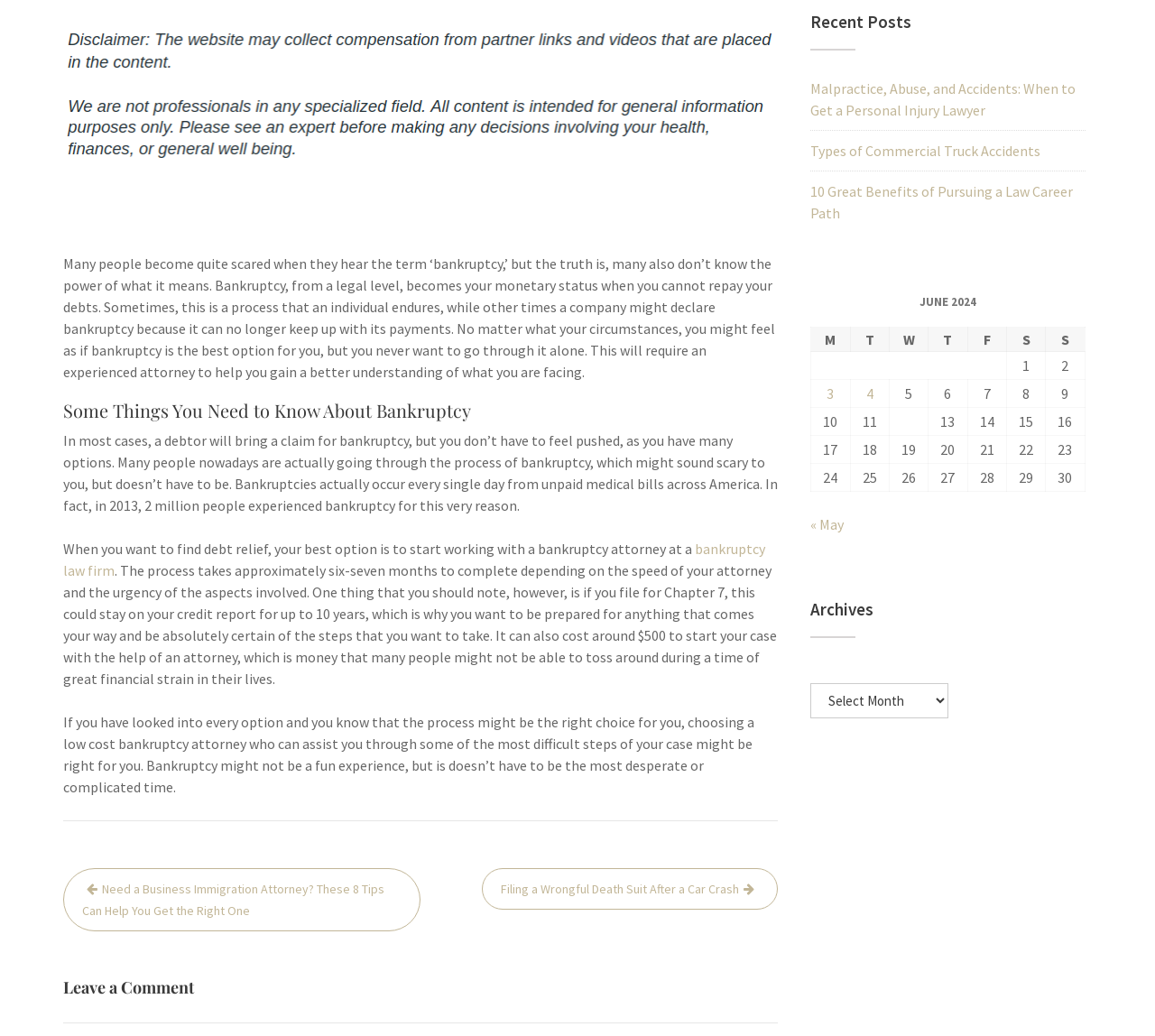Identify the coordinates of the bounding box for the element described below: "alt="EMP Shield"". Return the coordinates as four float numbers between 0 and 1: [left, top, right, bottom].

None